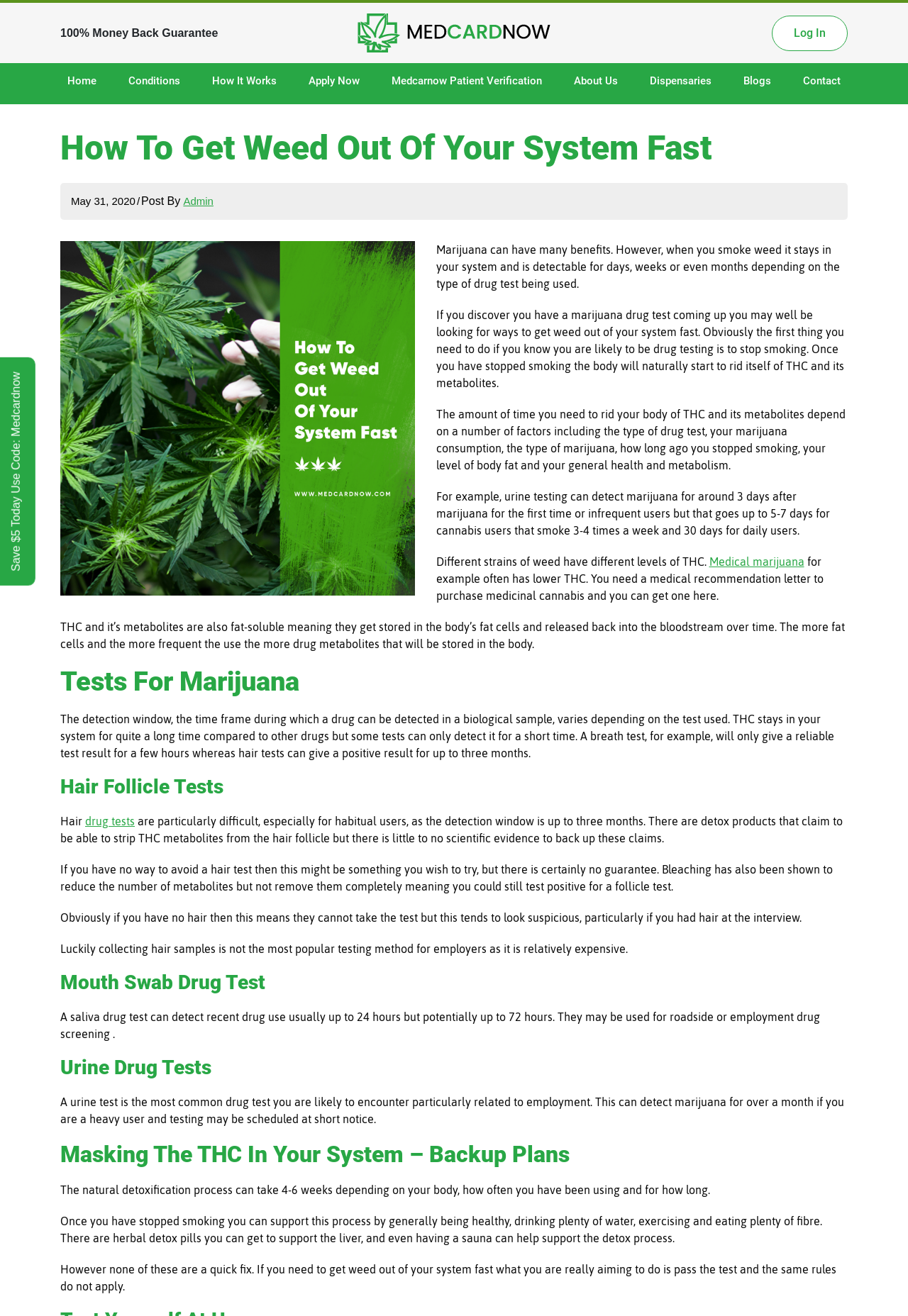Show the bounding box coordinates for the HTML element described as: "admin".

[0.202, 0.147, 0.235, 0.159]